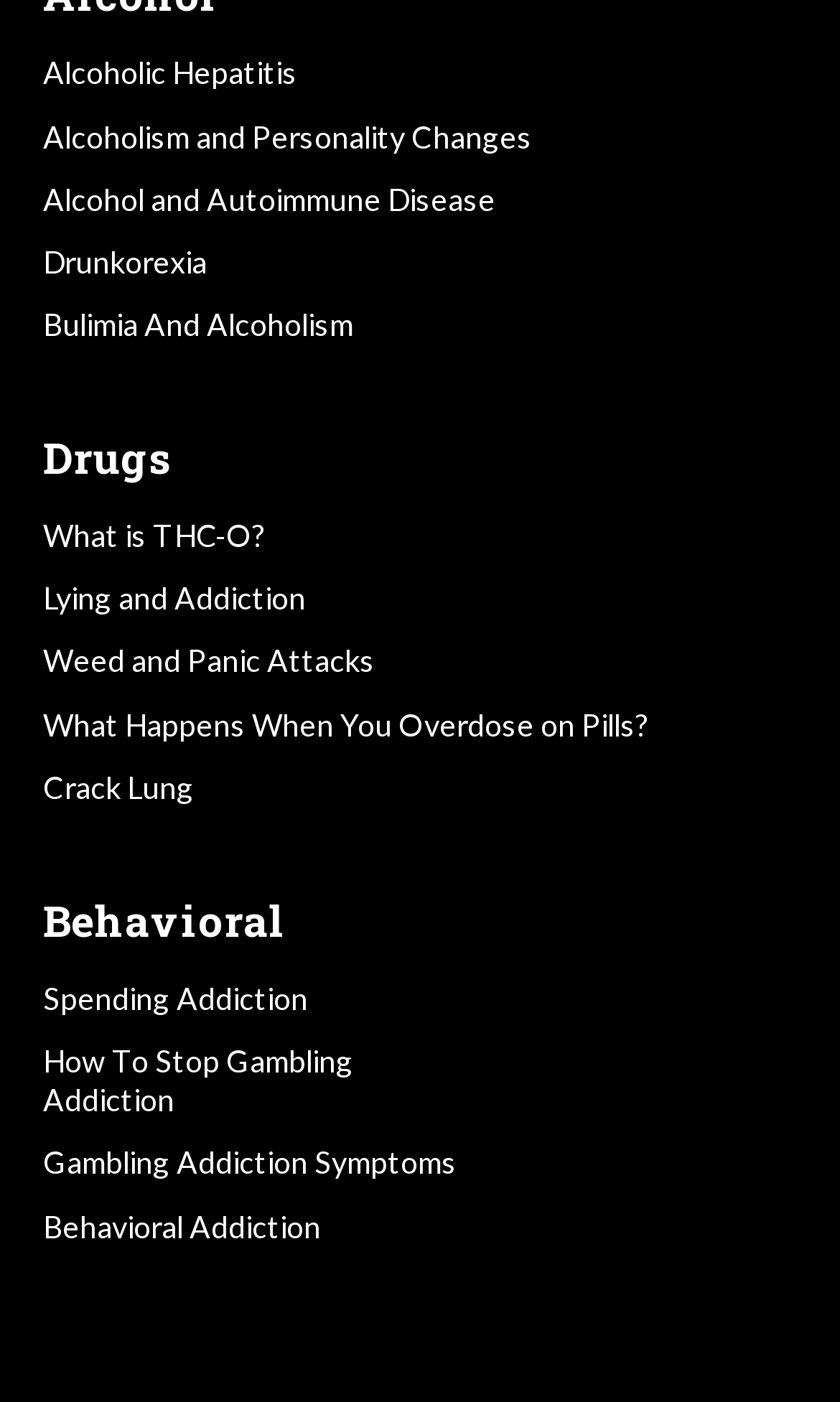How many categories are there on this webpage?
Please provide a single word or phrase based on the screenshot.

3